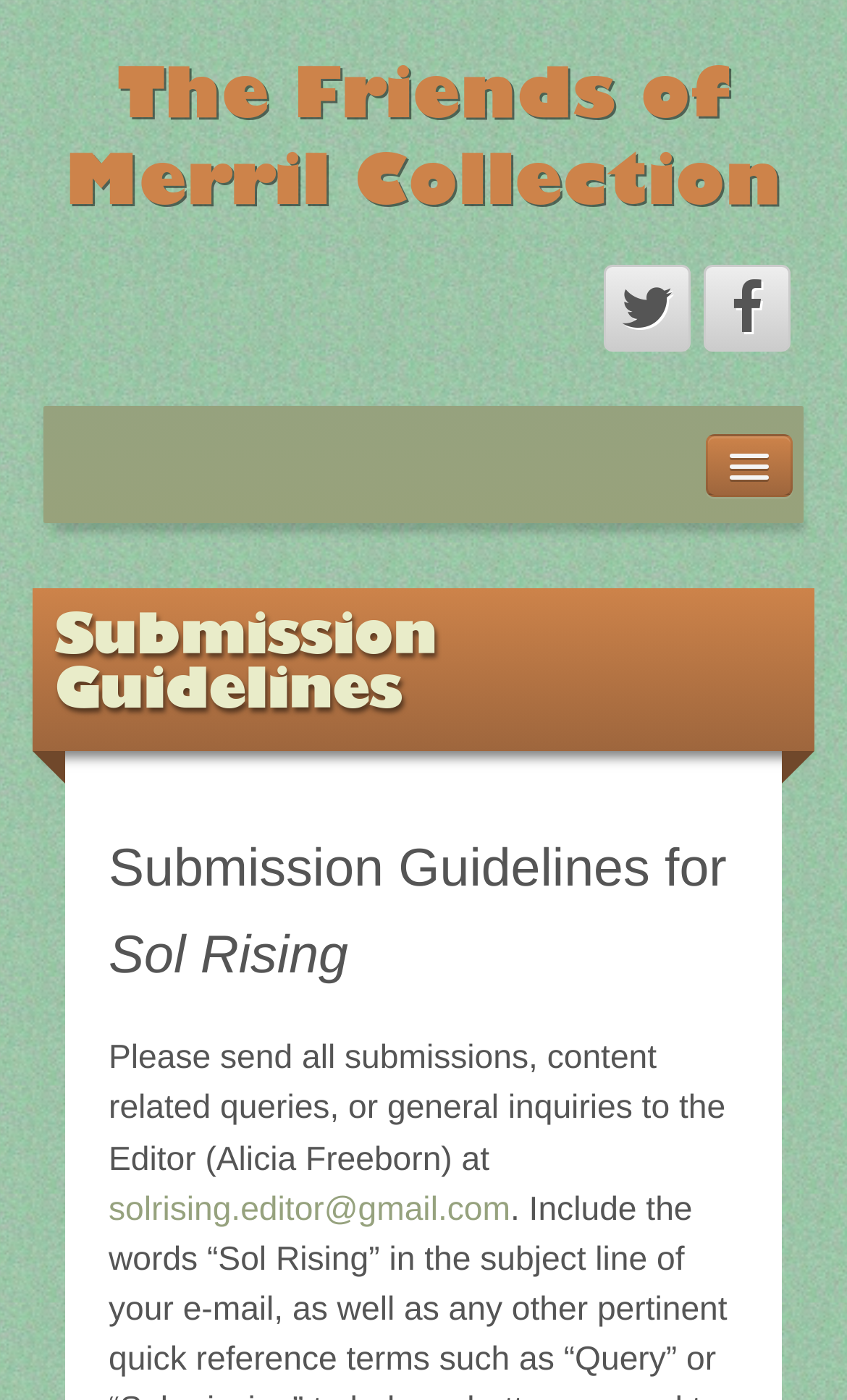Please identify the bounding box coordinates of the area that needs to be clicked to fulfill the following instruction: "send email to editor."

[0.128, 0.851, 0.603, 0.877]